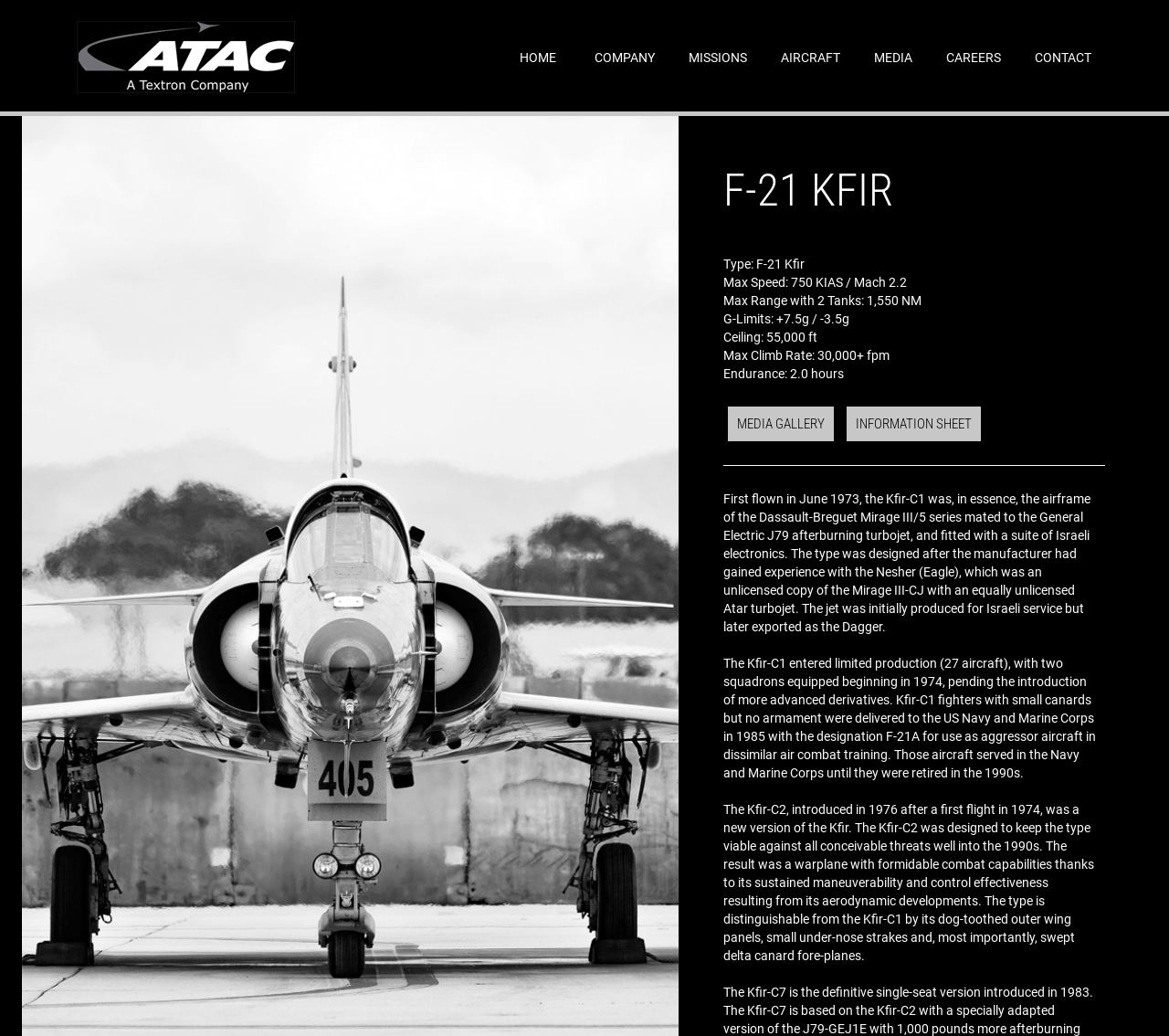Kindly determine the bounding box coordinates for the area that needs to be clicked to execute this instruction: "Go to CONTACT page".

[0.869, 0.037, 0.95, 0.074]